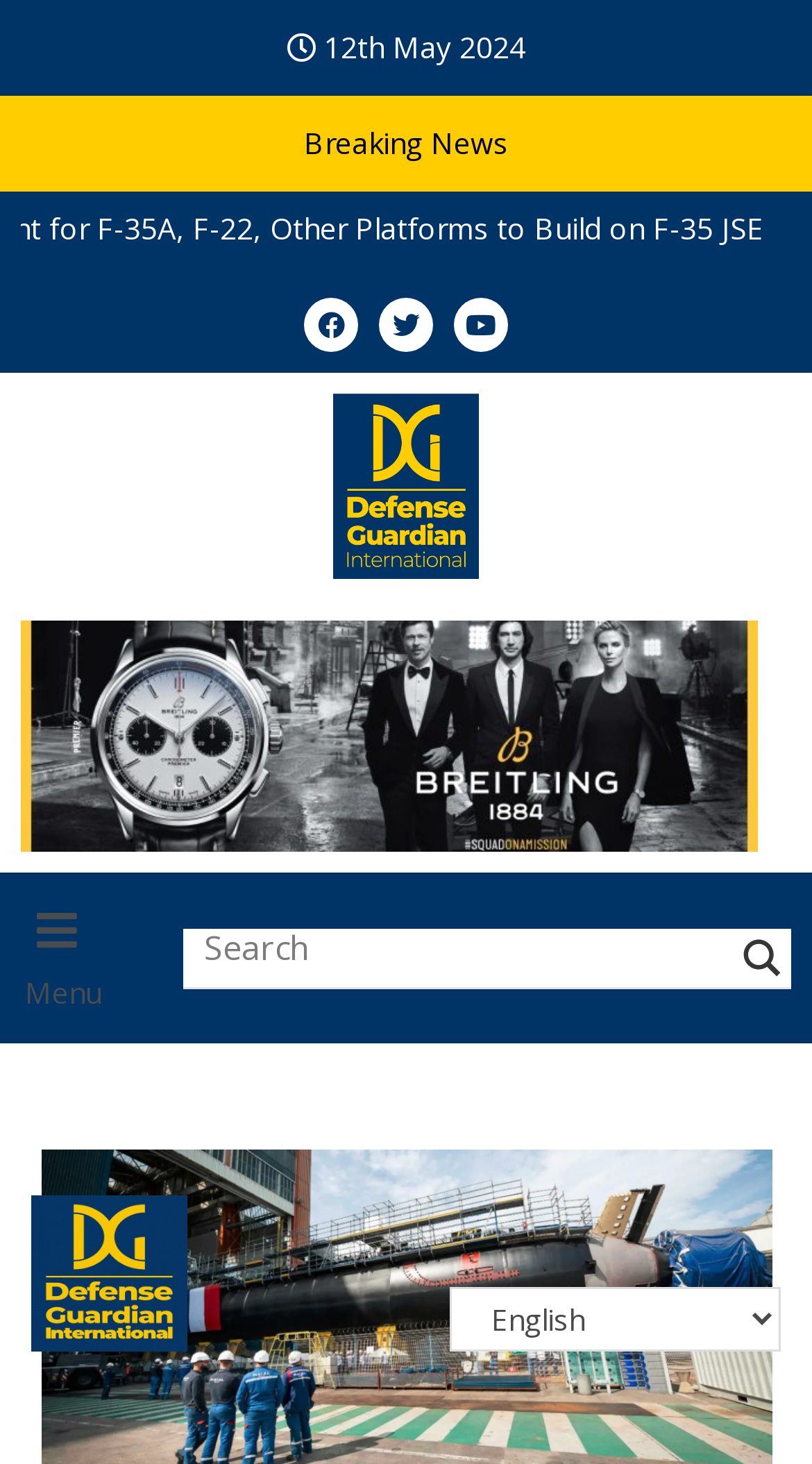Find the bounding box of the element with the following description: "Menu Close". The coordinates must be four float numbers between 0 and 1, formatted as [left, top, right, bottom].

[0.026, 0.61, 0.174, 0.698]